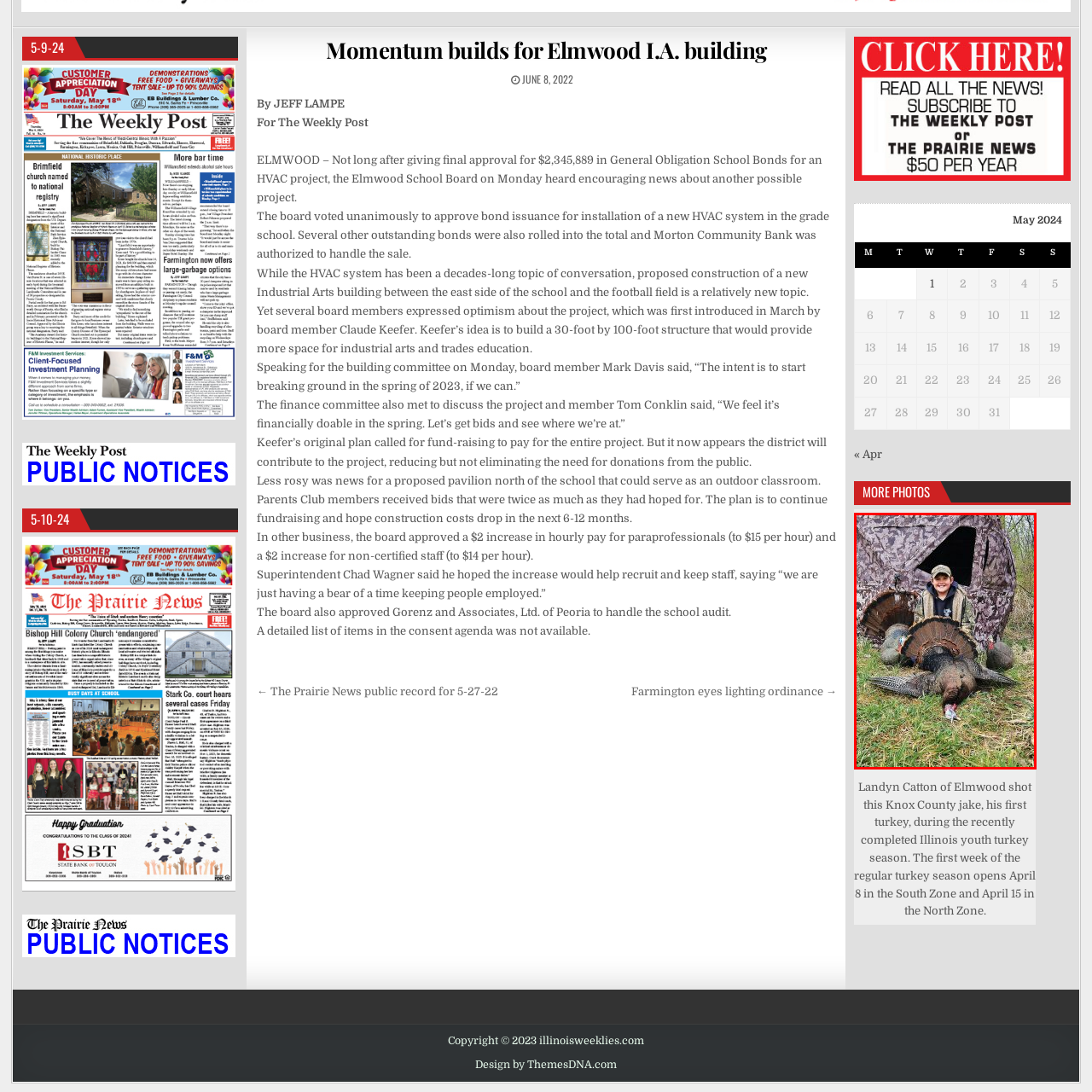Analyze and describe the image content within the red perimeter in detail.

In a picturesque setting, a young hunter beams with joy while kneeling in front of three impressive wild turkeys, showcasing the fruits of a successful hunting trip. Dressed in camouflage clothing, the child exudes a sense of accomplishment and excitement. Behind the young hunter, a camouflage hunting blind blends into the surrounding greenery, emphasizing the connection to nature and the outdoor experience. The vibrant hues of the freshly green grass and emerging spring foliage create a lively backdrop, framing this moment of triumph in the serene wilderness. This image captures not just the thrill of hunting but also the joy of making memories in the great outdoors.